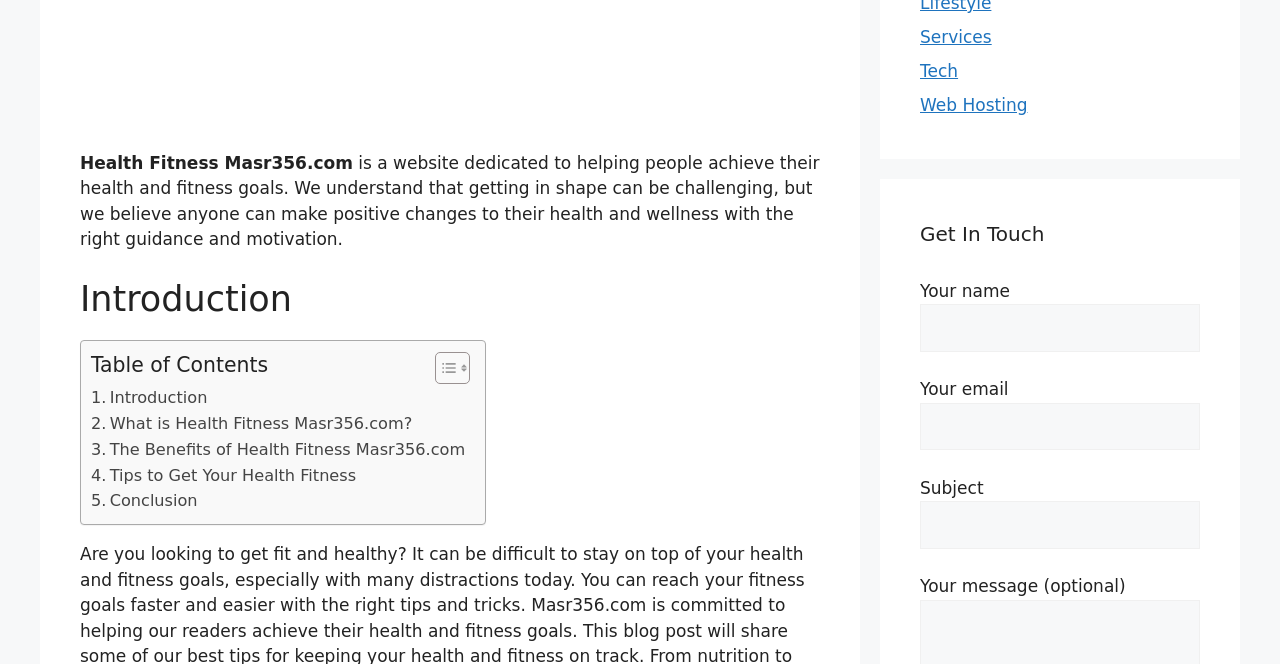Answer the question below in one word or phrase:
What is the purpose of Health Fitness Masr356.com?

Helping people achieve health and fitness goals